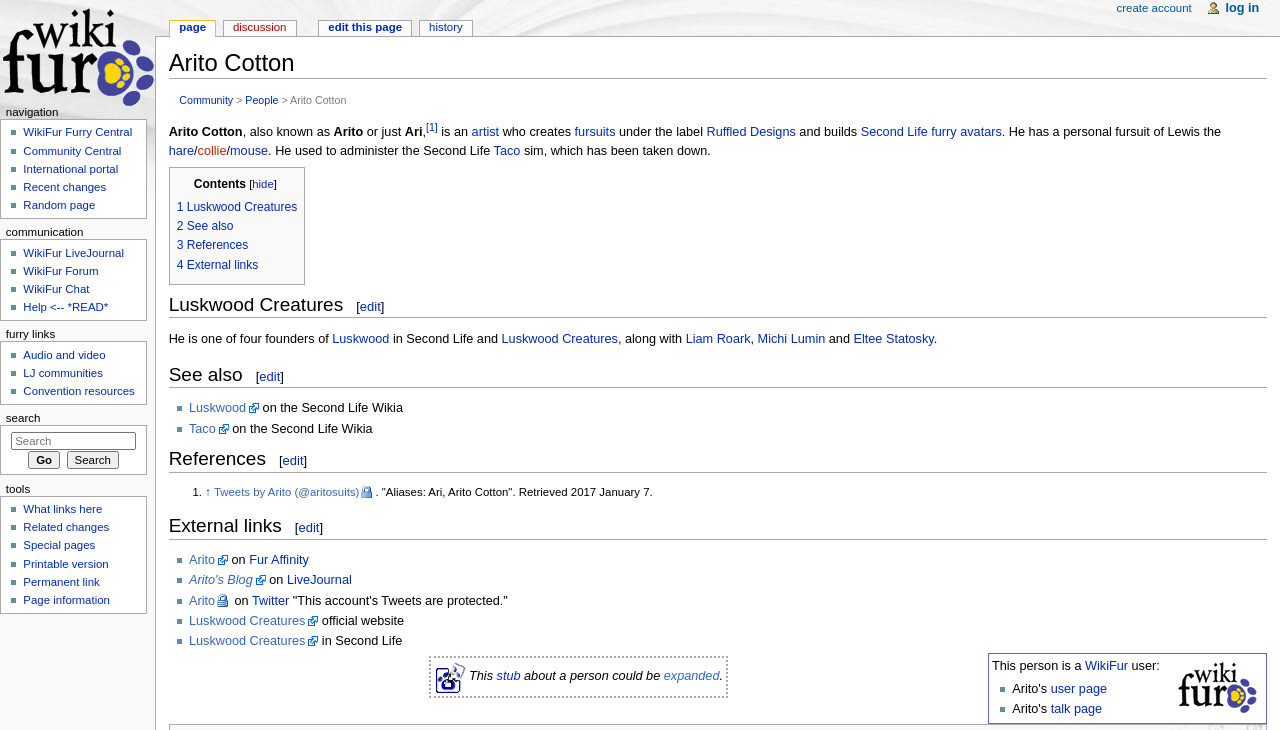What is Arito Cotton's profession?
Please look at the screenshot and answer in one word or a short phrase.

artist